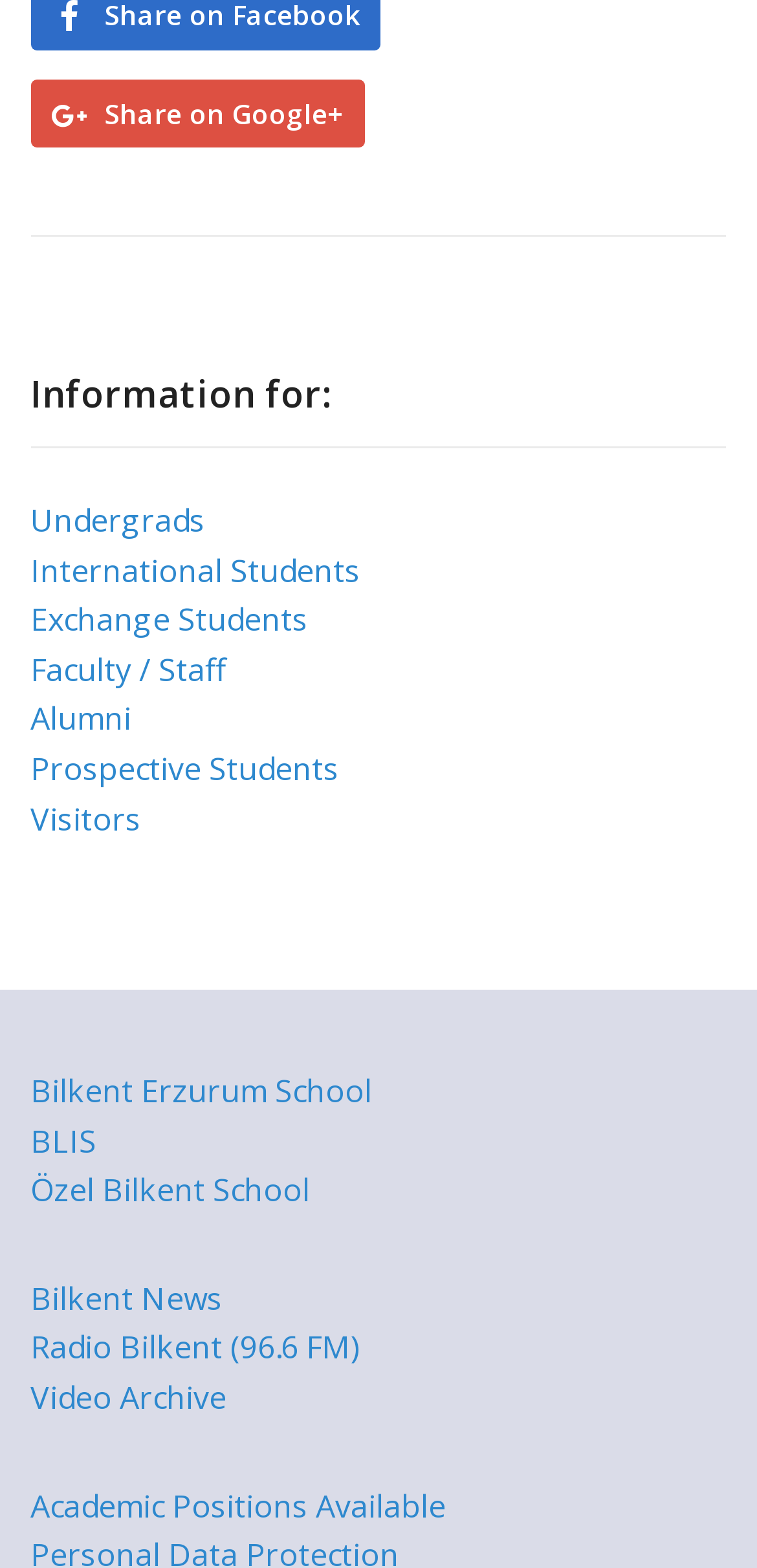What is the last link on the webpage?
Based on the image, answer the question with as much detail as possible.

The last link on the webpage is 'Academic Positions Available', which is located at the bottom of the webpage with a bounding box coordinate of [0.04, 0.946, 0.589, 0.974].